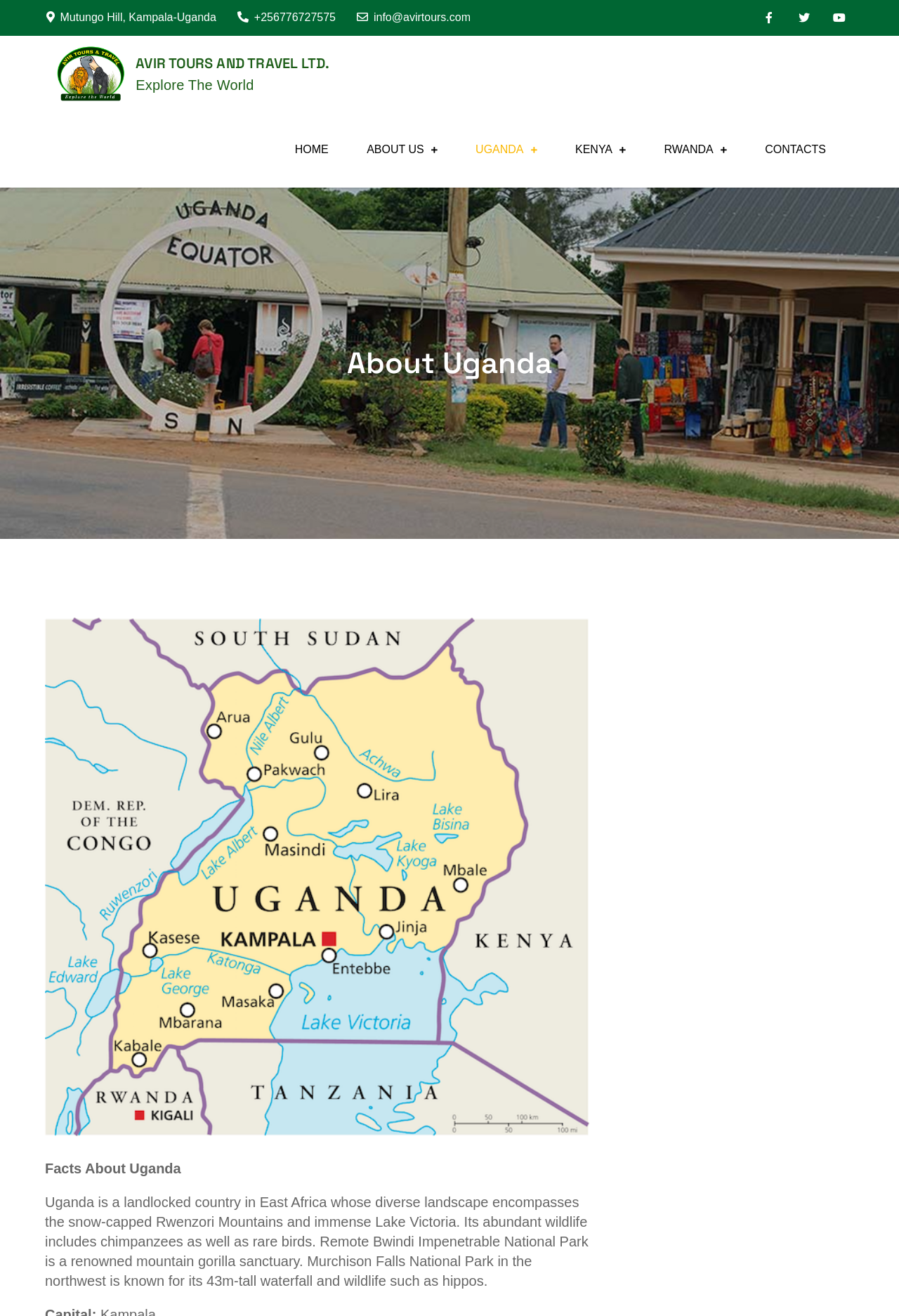What is the height of the waterfall in Murchison Falls National Park?
Please respond to the question with a detailed and well-explained answer.

I found the answer by reading the text that describes Uganda's landscape and wildlife, which mentions 'Murchison Falls National Park in the northwest is known for its 43m-tall waterfall'.